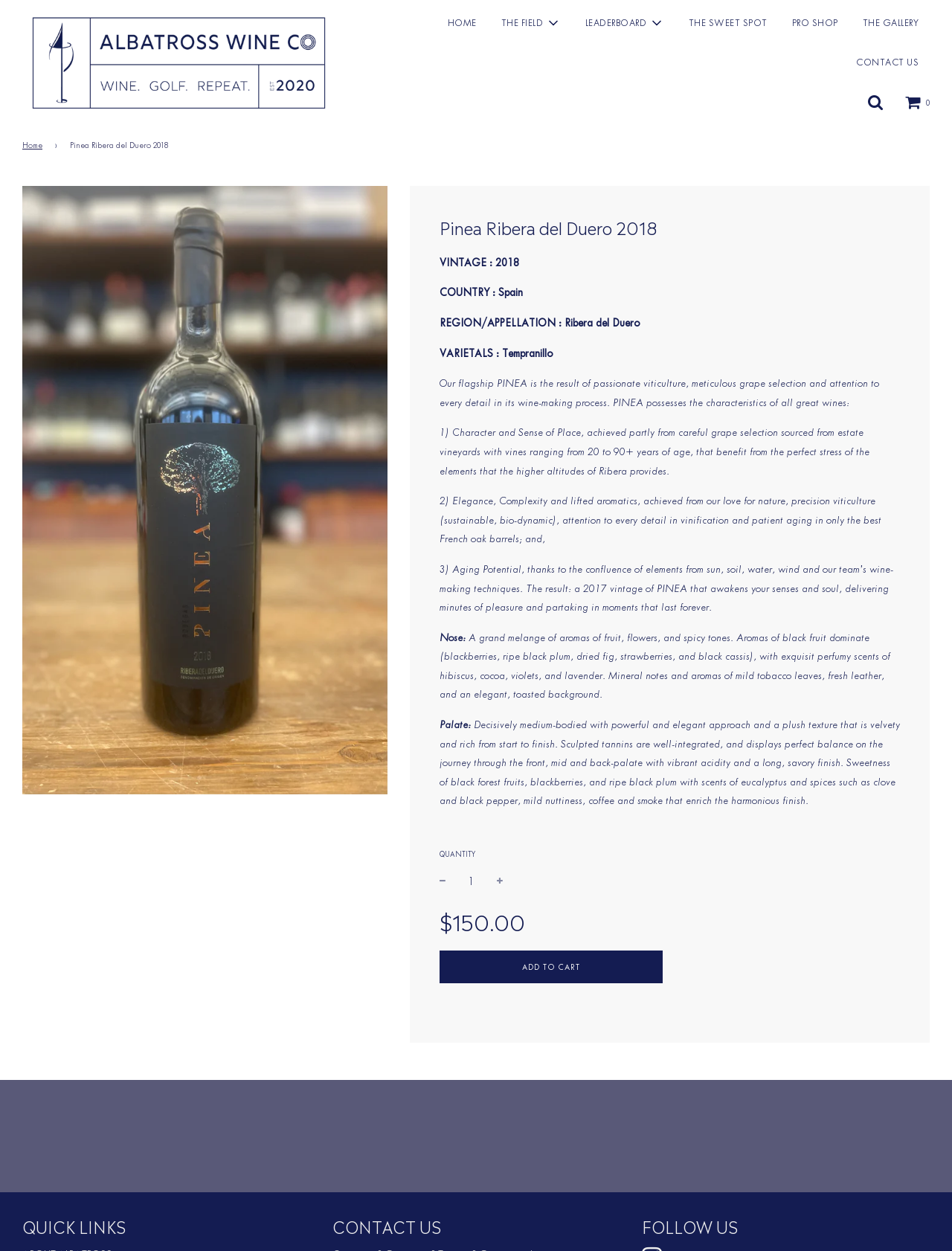What is the price of the wine?
Examine the image closely and answer the question with as much detail as possible.

I found the answer by looking at the static text element on the webpage, which says 'Sale price $150.00'. This indicates that the price of the wine is $150.00.